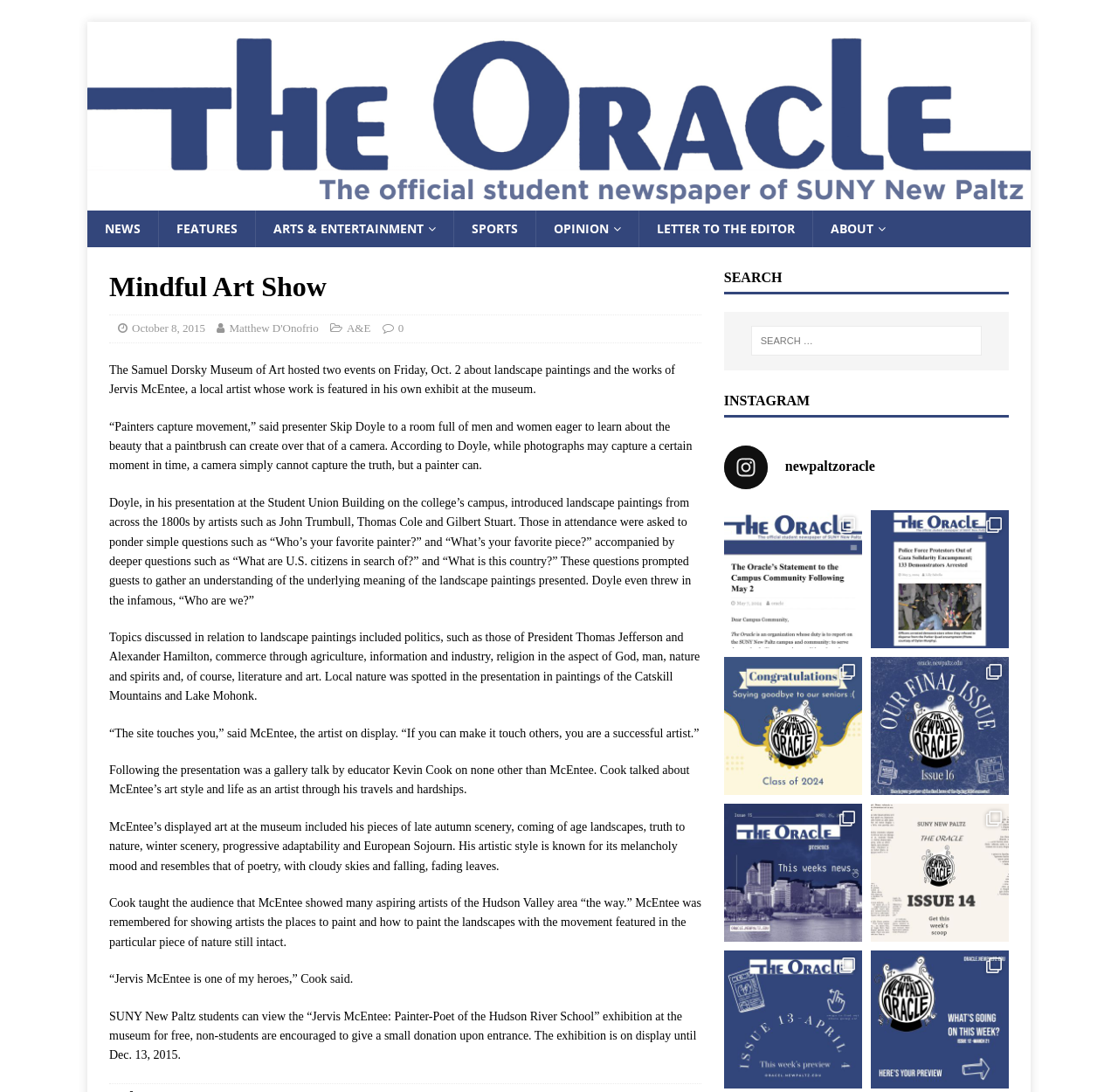What is the name of the museum mentioned in the article?
Please answer the question with a detailed response using the information from the screenshot.

The article mentions that the Samuel Dorsky Museum of Art hosted two events on Friday, Oct. 2 about landscape paintings and the works of Jervis McEntee, a local artist.